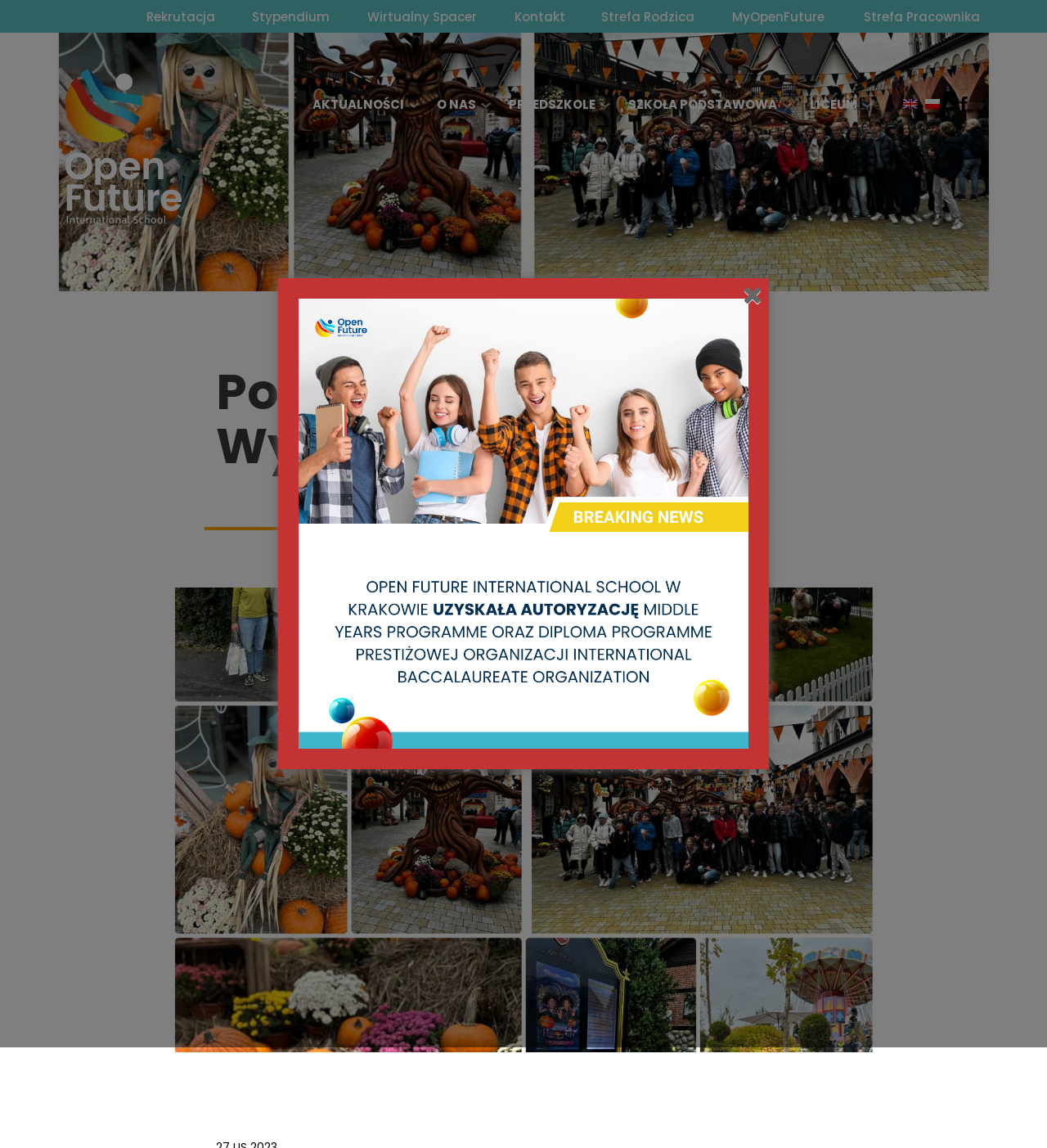Provide the bounding box coordinates, formatted as (top-left x, top-left y, bottom-right x, bottom-right y), with all values being floating point numbers between 0 and 1. Identify the bounding box of the UI element that matches the description: alt="Open Future" title="Open Future"

[0.912, 0.081, 0.93, 0.098]